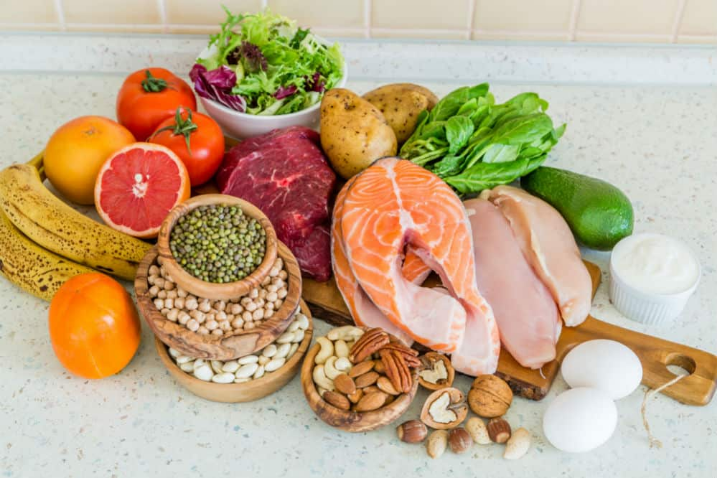Formulate a detailed description of the image content.

A vibrant assortment of healthy foods is beautifully arranged on a light-colored countertop, showcasing a balanced diet ideal for weight management and overall wellness. The display includes a variety of fresh produce, highlighted by ripe bananas, oranges, and a grapefruit, offering a colorful source of vitamins. A mix of protein-rich options, such as slices of salmon, chicken breasts, and a portion of red beef, emphasizes the importance of lean meats in a healthy diet.

Nuts and seeds provide healthy fats, with bowls filled with a variety of legumes, such as green lentils, adding a plant-based protein source. Leafy greens, alongside a small bowl of salad mix, introduce essential vitamins and minerals, while a few potatoes round out the carbohydrates. This array not only emphasizes the diversity of foods one can consume while striving for a lean physique but also reflects the essence of a delicious and nutritious eating plan.